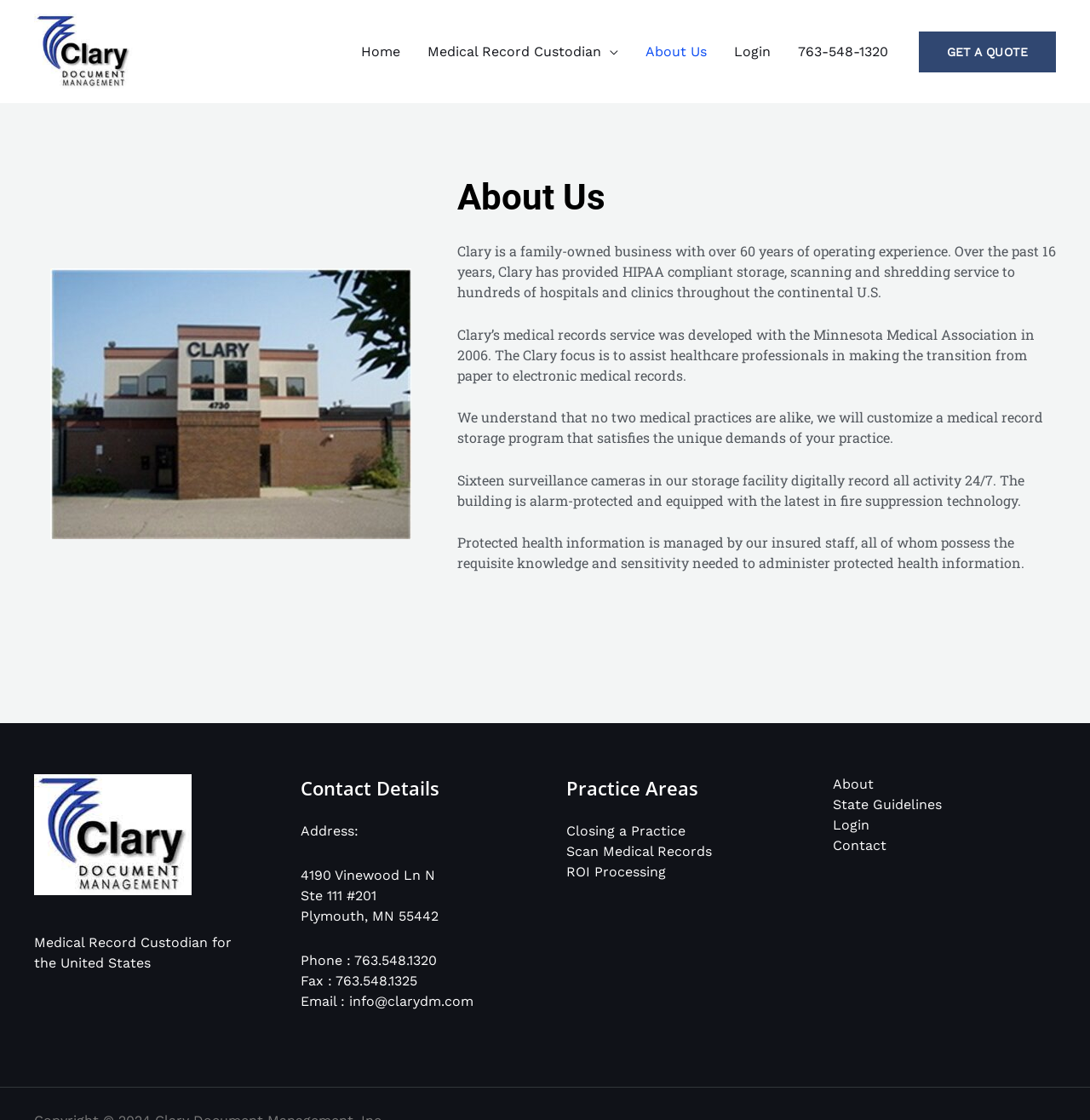Respond to the question below with a concise word or phrase:
What is the main service provided by Clary?

Medical Record Storage